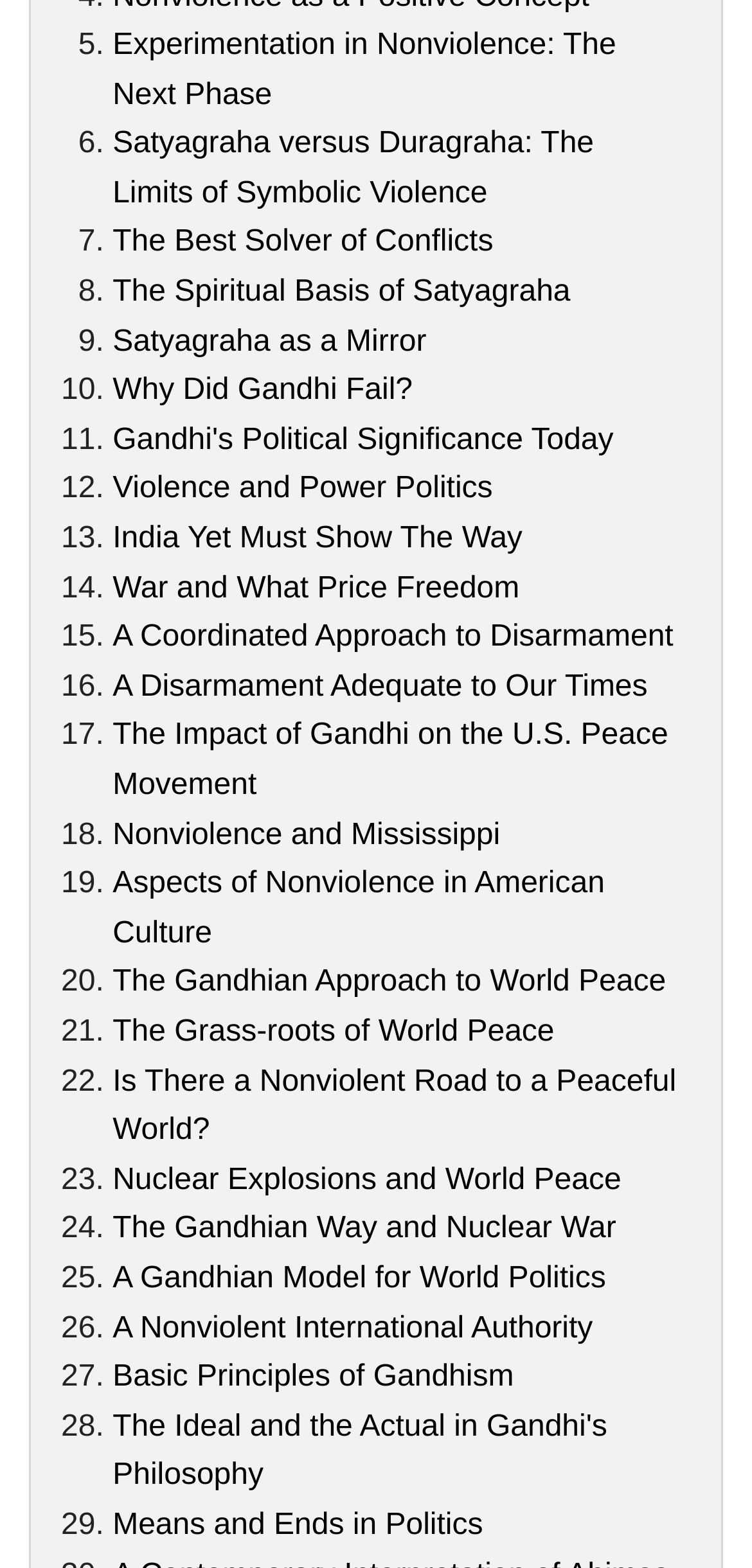Locate the bounding box of the UI element with the following description: "Nonviolence and Mississippi".

[0.15, 0.522, 0.665, 0.543]